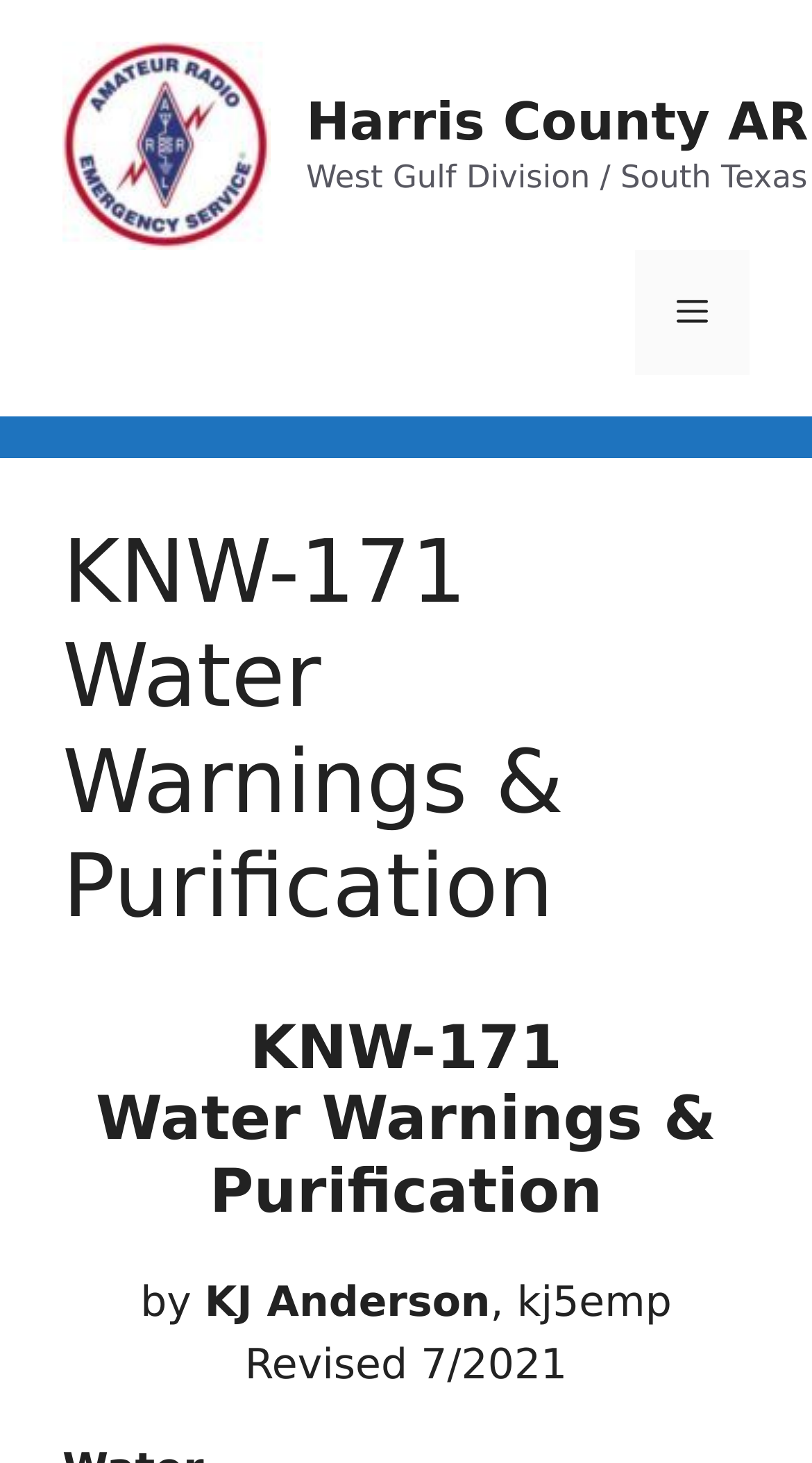Please study the image and answer the question comprehensively:
Who is the author of the content?

I found the answer by looking at the heading that mentions the author's name, 'by KJ Anderson, kj5emp Revised 7/2021'. This suggests that KJ Anderson is the author of the content on this webpage.